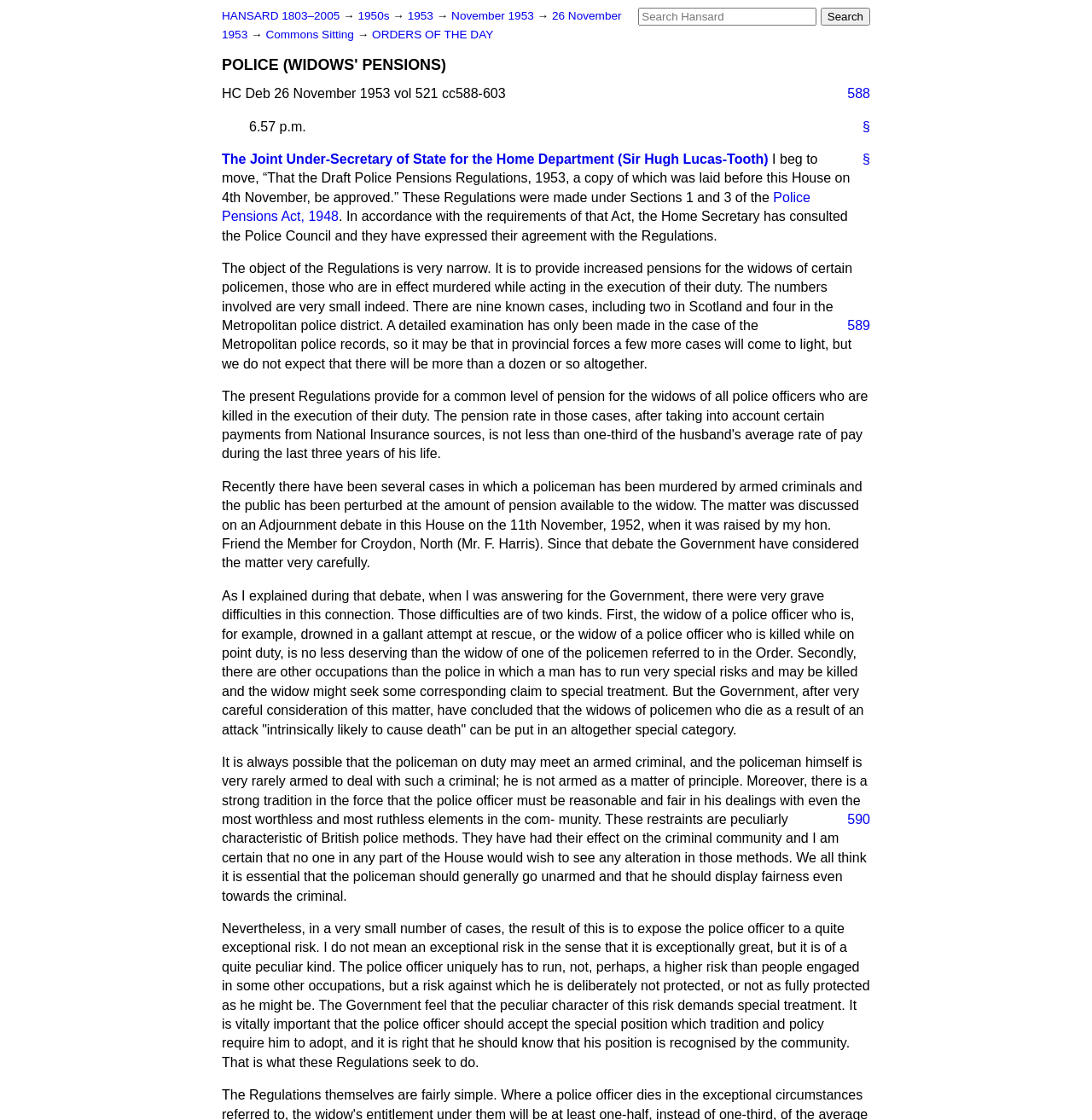Could you find the bounding box coordinates of the clickable area to complete this instruction: "Go to November 1953 archives"?

[0.413, 0.008, 0.492, 0.02]